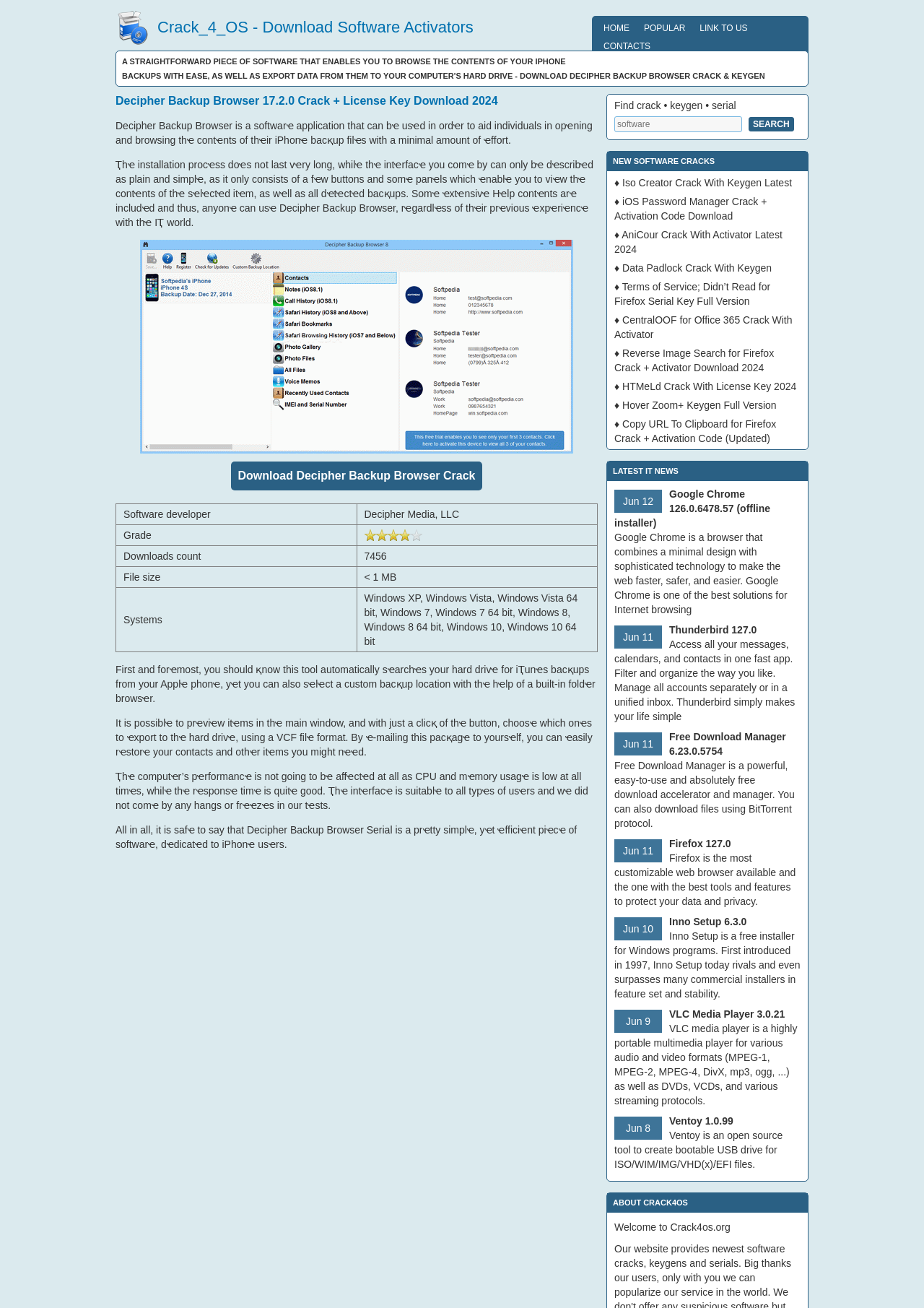Determine the main headline of the webpage and provide its text.

Decipher Backup Browser 17.2.0 Crack + License Key Download 2024